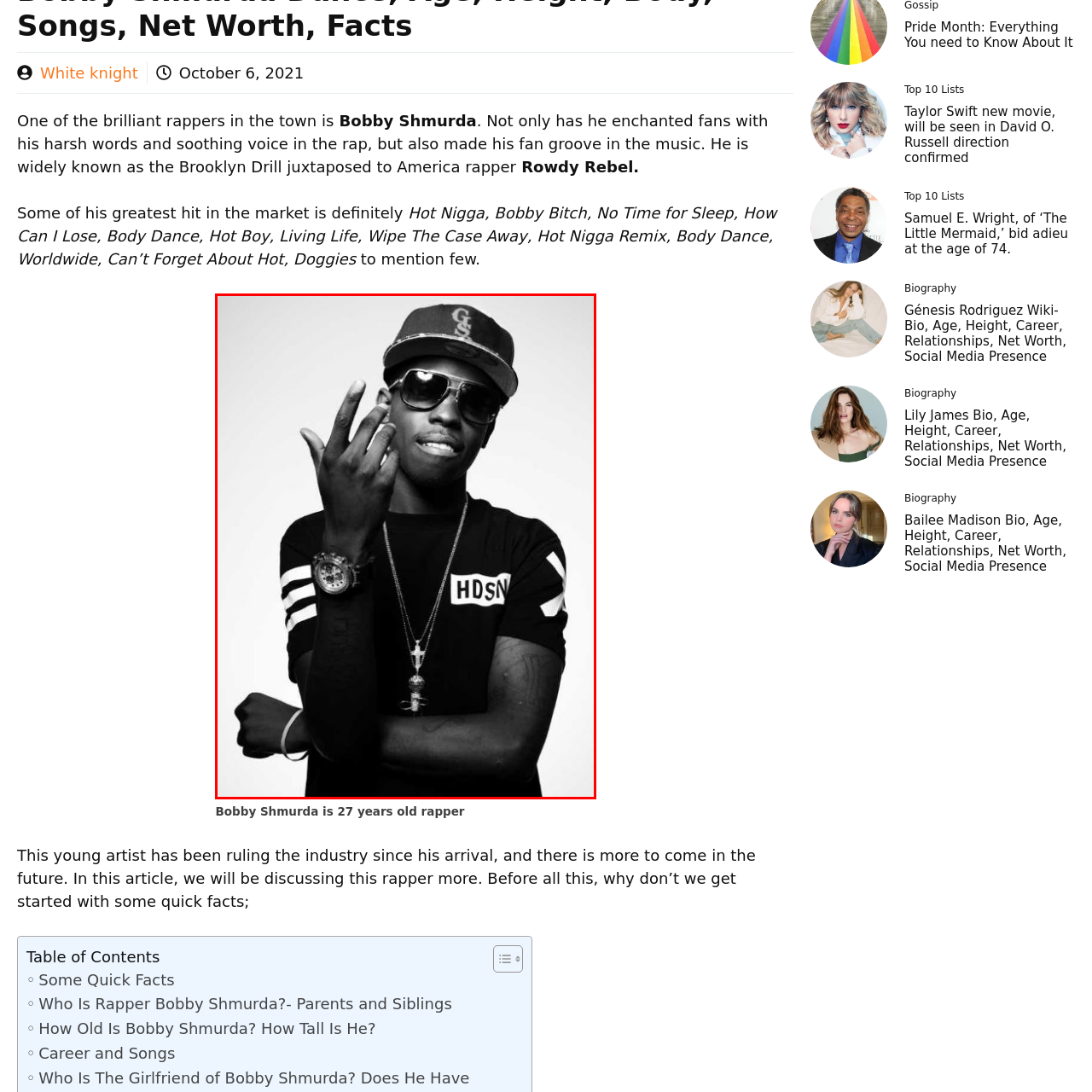Explain in detail the content of the image enclosed by the red outline.

This black-and-white image features Bobby Shmurda, an influential rapper known for his dynamic presence and distinctive style. He is seen wearing stylish sunglasses and a cap, exuding confidence as he strikes a pose with one hand gesturing towards the camera while the other rests against his chest. His outfit includes a short-sleeved black t-shirt with white stripes, reflecting a modern streetwear aesthetic. Shmurda, at 27 years old, has captivated audiences with his unique approach to music, often characterized by a blend of harsh lyrics and captivating rhythms, contributing significantly to the Brooklyn Drill scene in America.